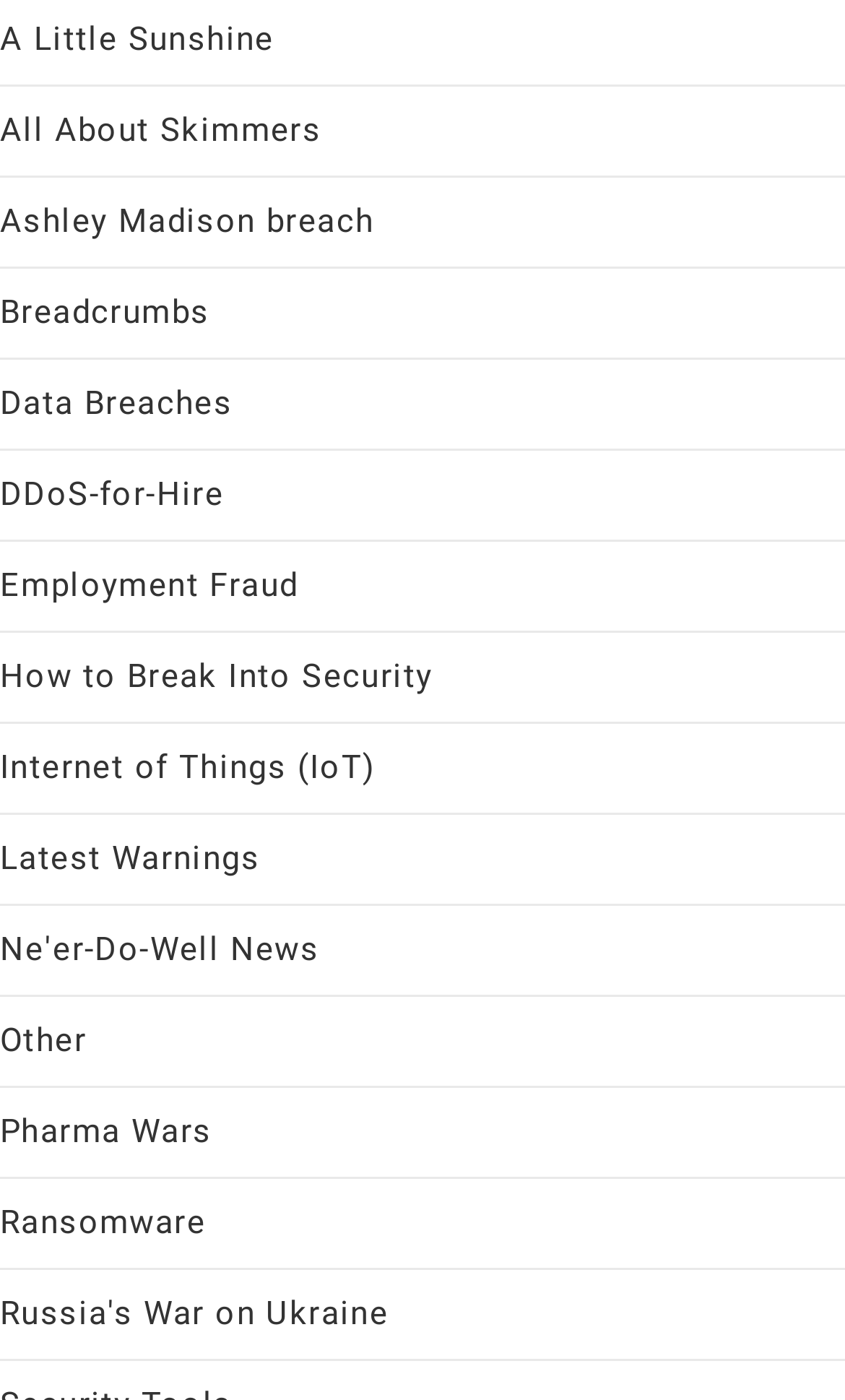Based on the provided description, "Employment Fraud", find the bounding box of the corresponding UI element in the screenshot.

[0.0, 0.404, 0.353, 0.432]